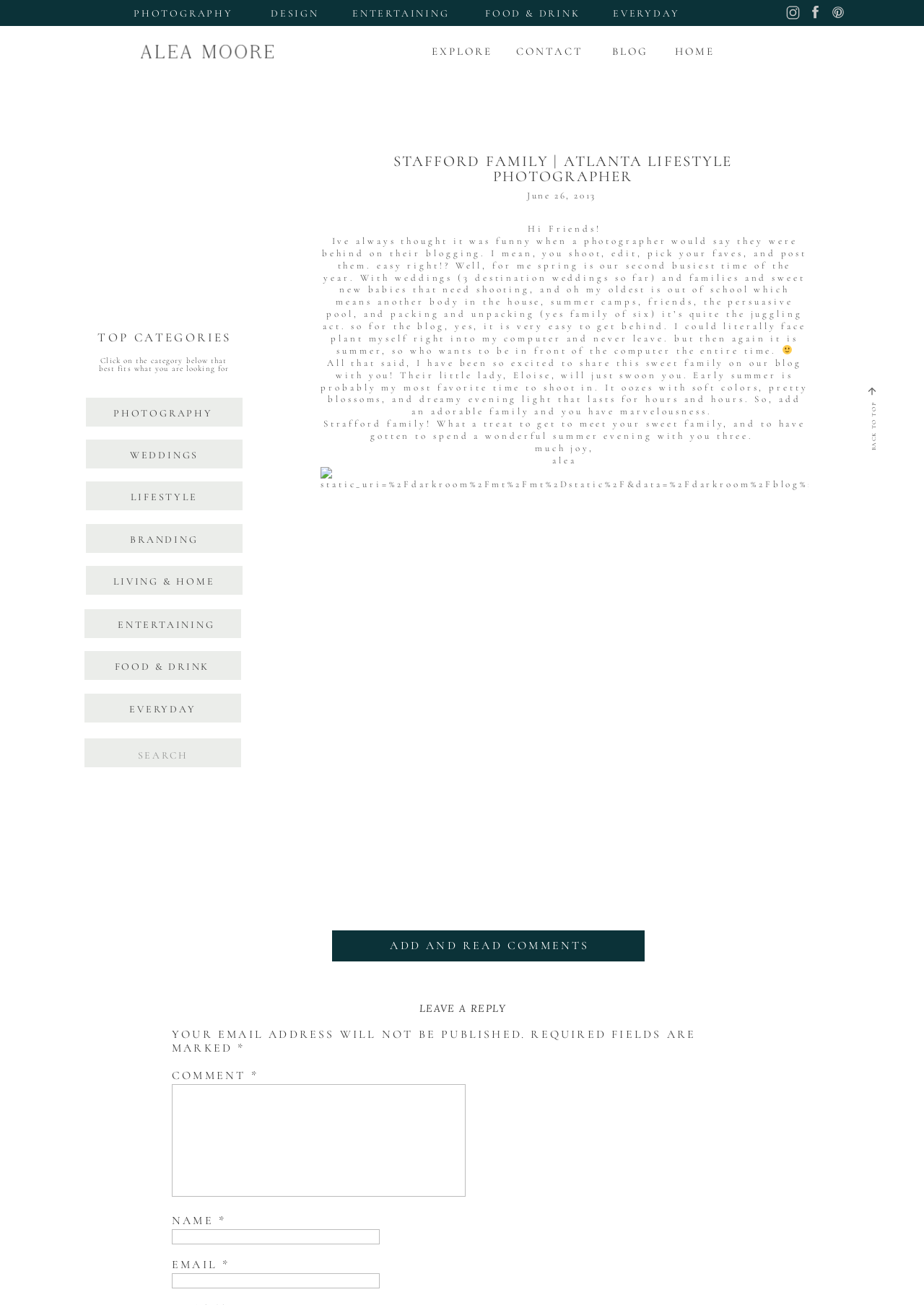Using the provided element description: "ENTERTAINING", identify the bounding box coordinates. The coordinates should be four floats between 0 and 1 in the order [left, top, right, bottom].

[0.381, 0.007, 0.499, 0.017]